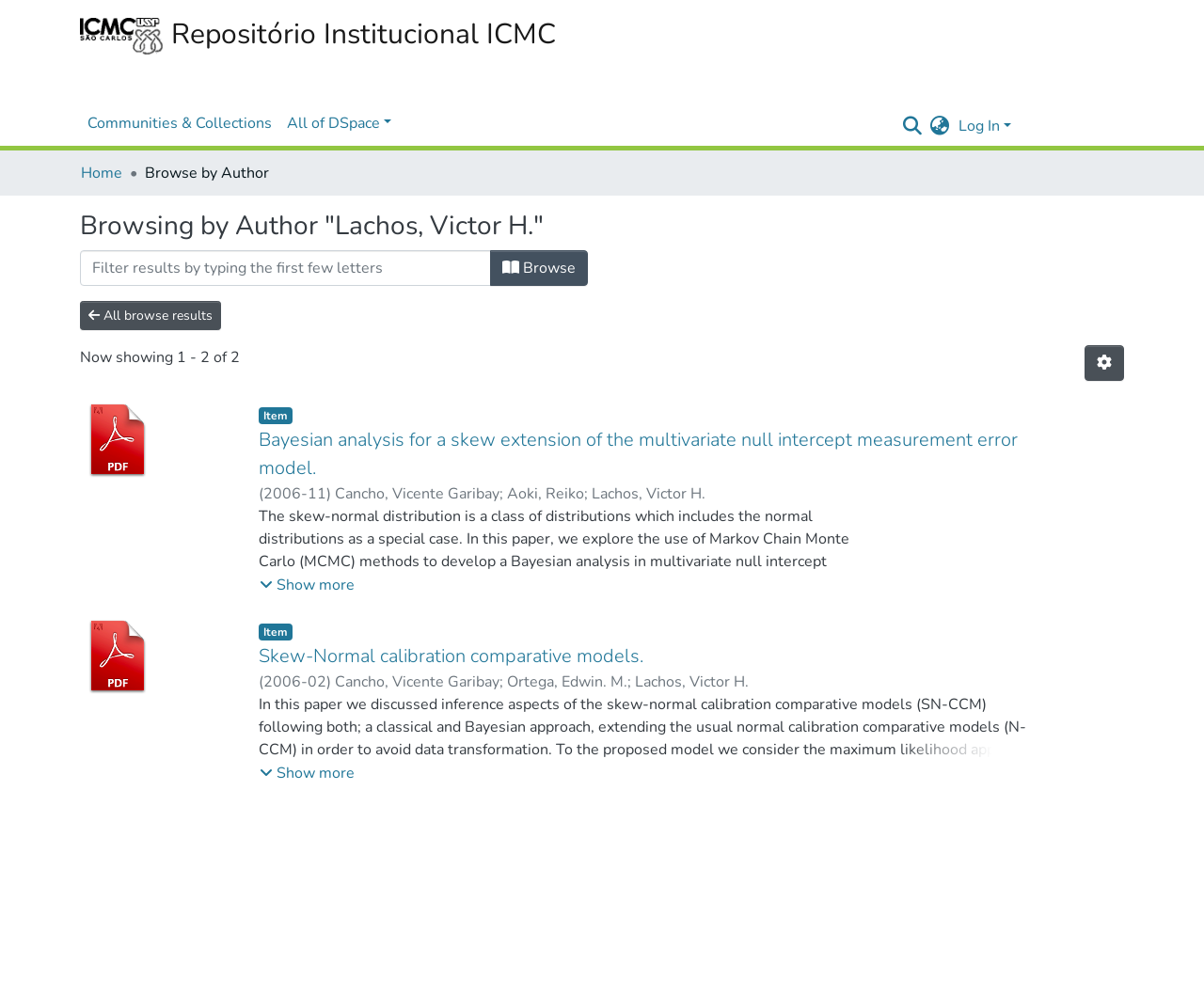Highlight the bounding box coordinates of the region I should click on to meet the following instruction: "Search for something".

[0.744, 0.108, 0.767, 0.144]